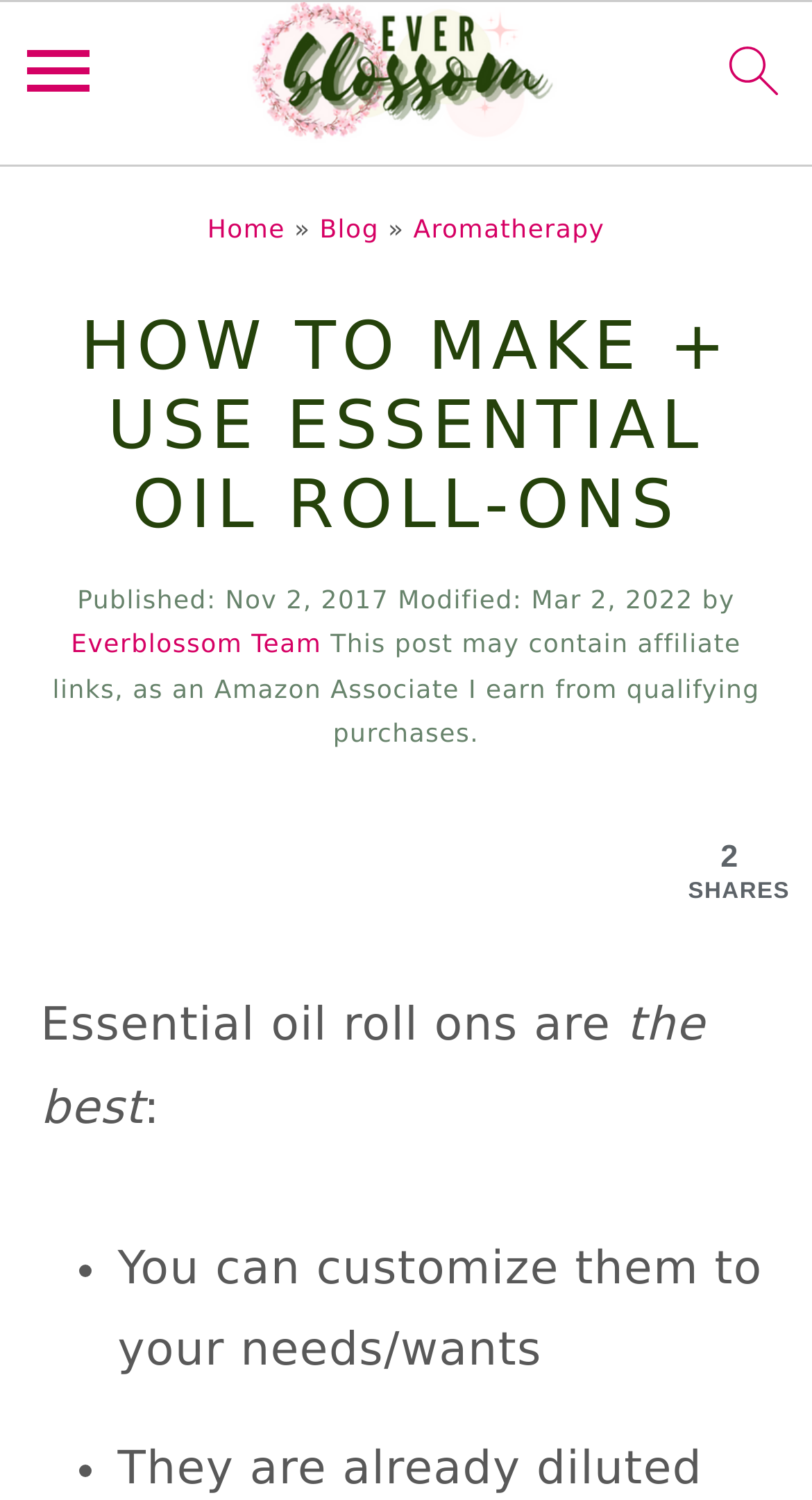What is the purpose of essential oil roll-ons?
Observe the image and answer the question with a one-word or short phrase response.

Customize to needs/wants